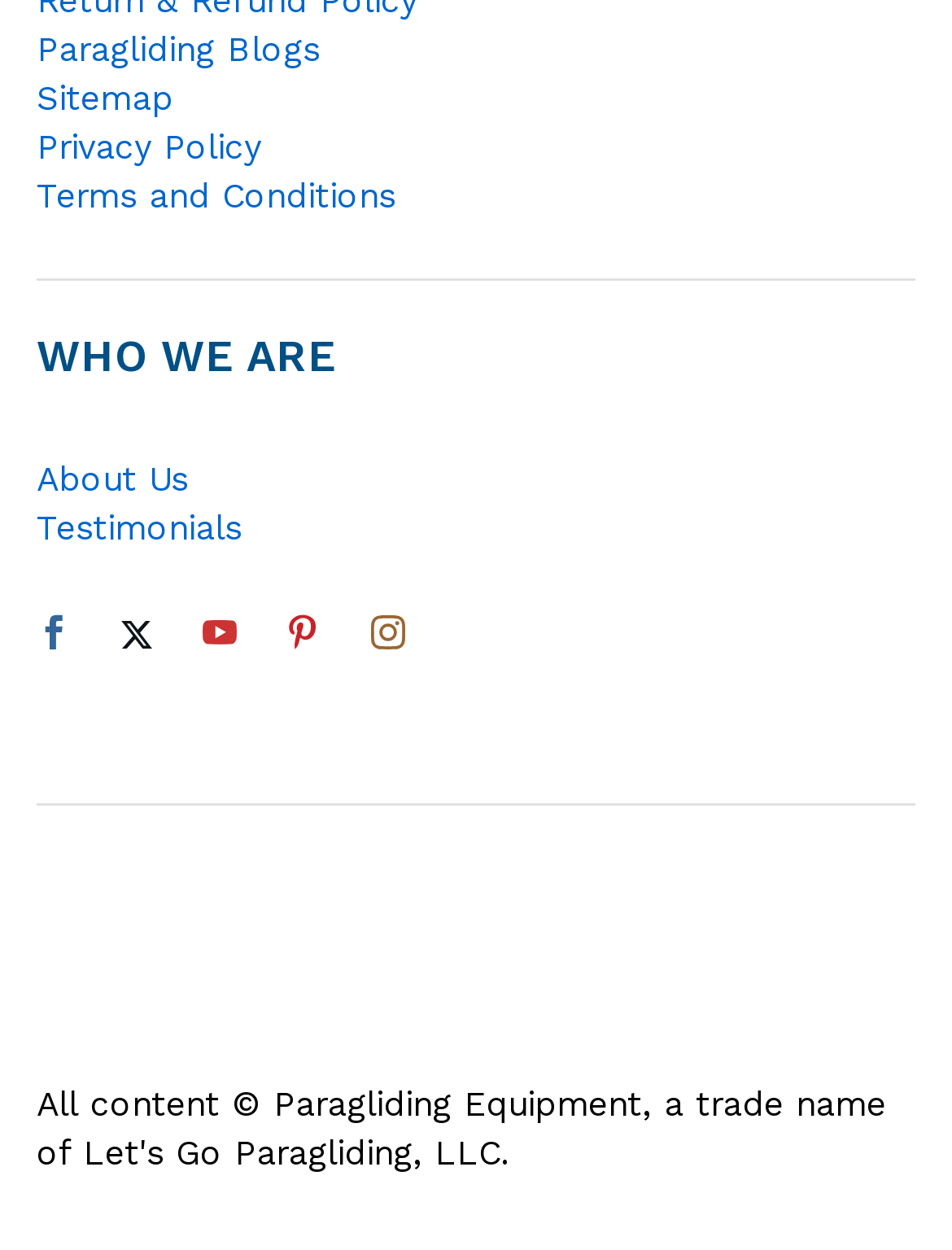Find the bounding box coordinates for the HTML element described as: "Swing". The coordinates should consist of four float values between 0 and 1, i.e., [left, top, right, bottom].

[0.038, 0.451, 0.141, 0.482]